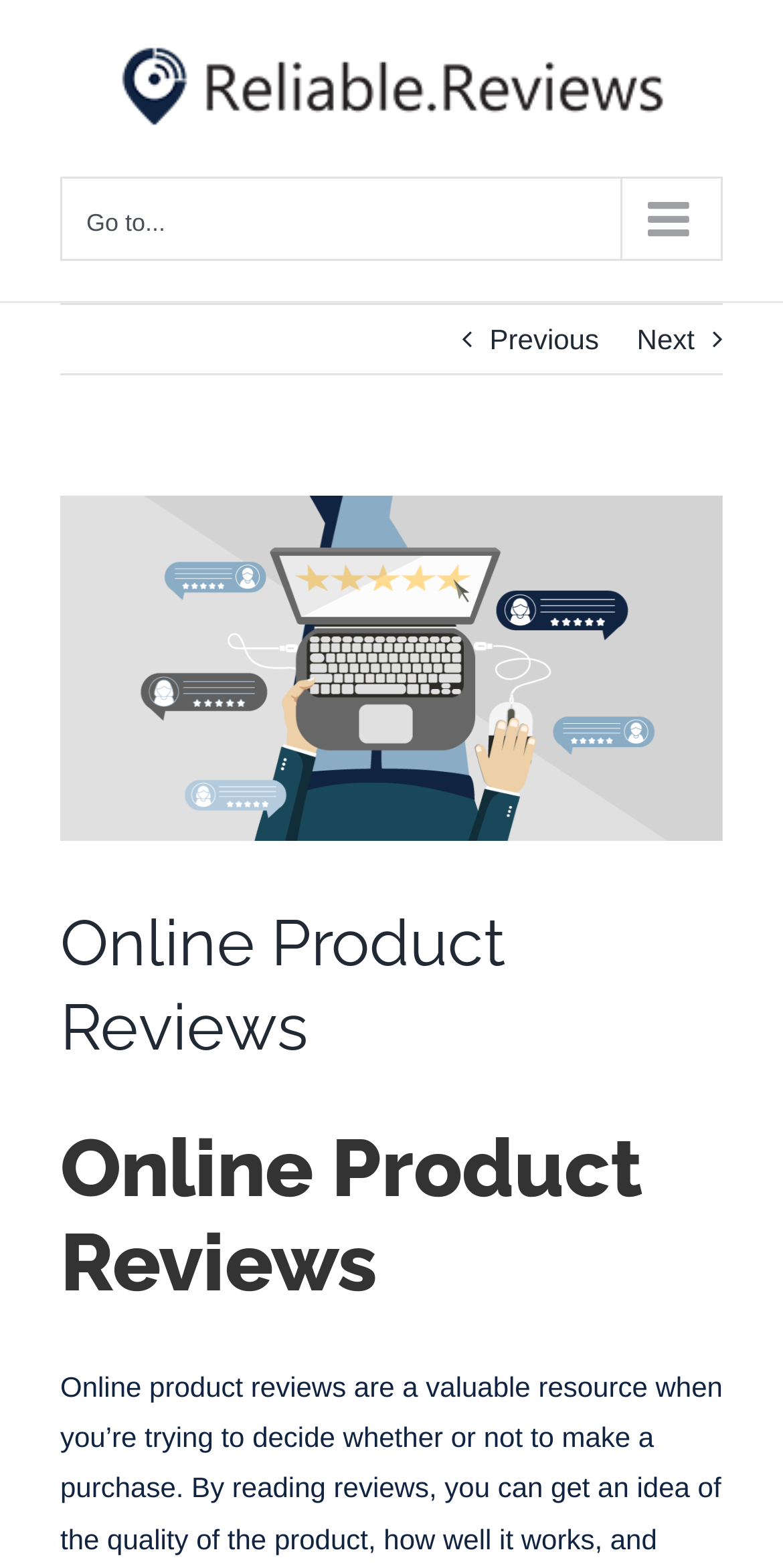Determine the main heading text of the webpage.

Online Product Reviews